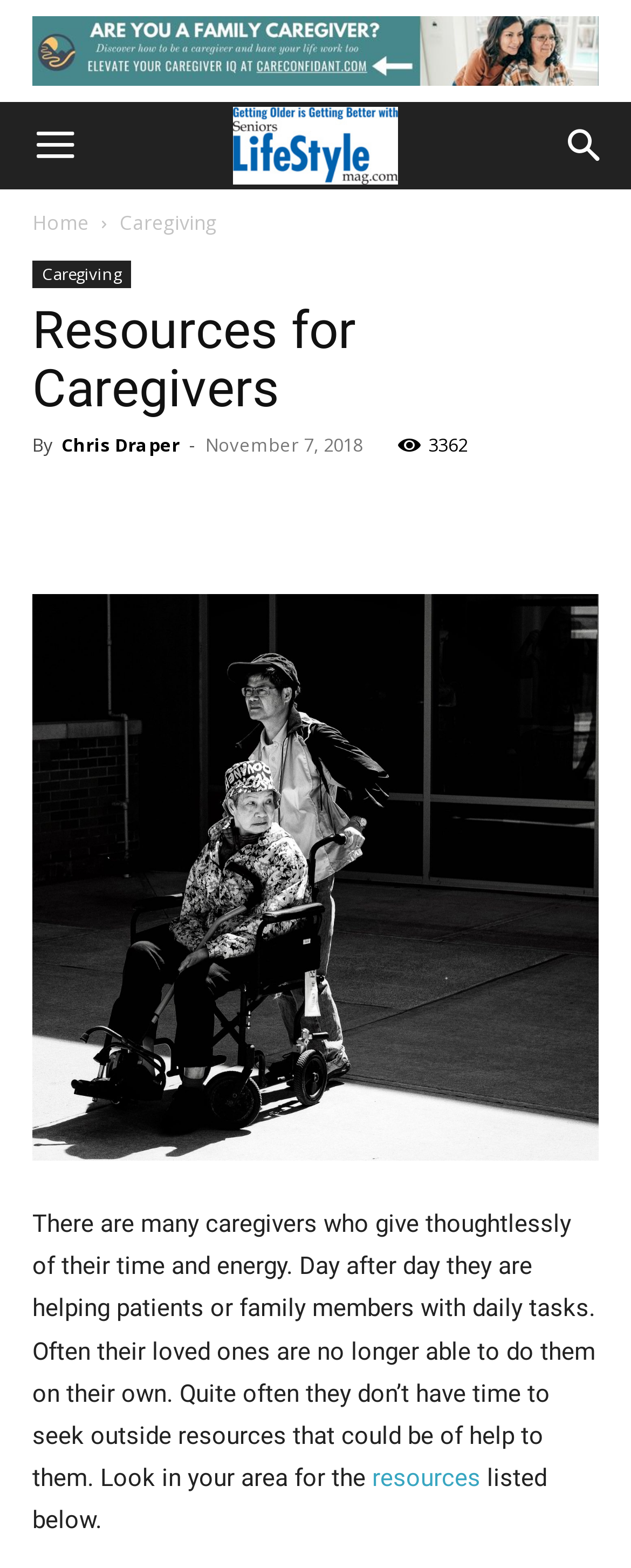What is the topic of the article?
Observe the image and answer the question with a one-word or short phrase response.

Caregiving